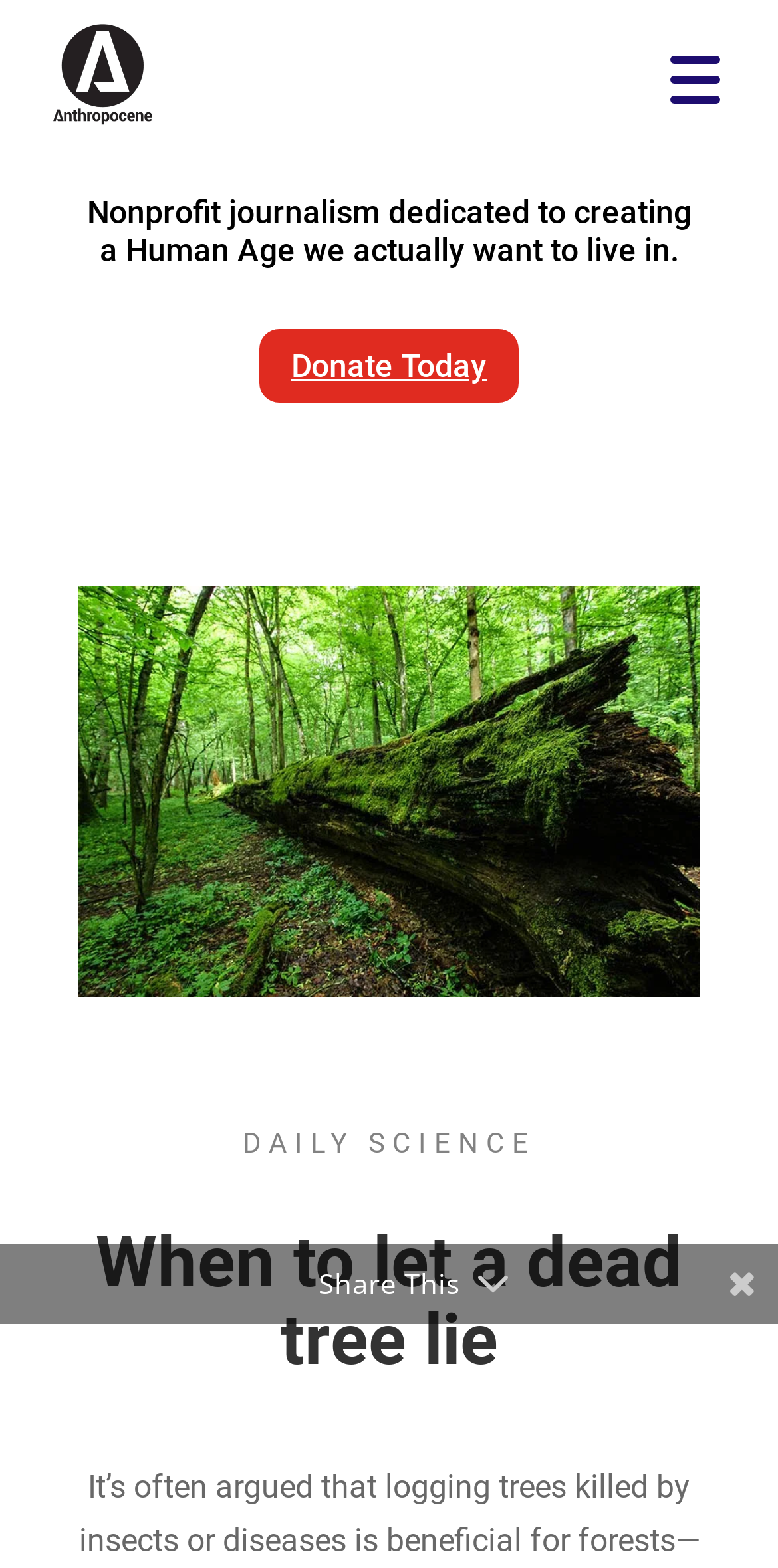How many social media sharing options are available?
Could you please answer the question thoroughly and with as much detail as possible?

I counted the number of link elements with social media icons, which are '', ' ', ' ', ' ', and ' ', and found that there are 5 social media sharing options available.